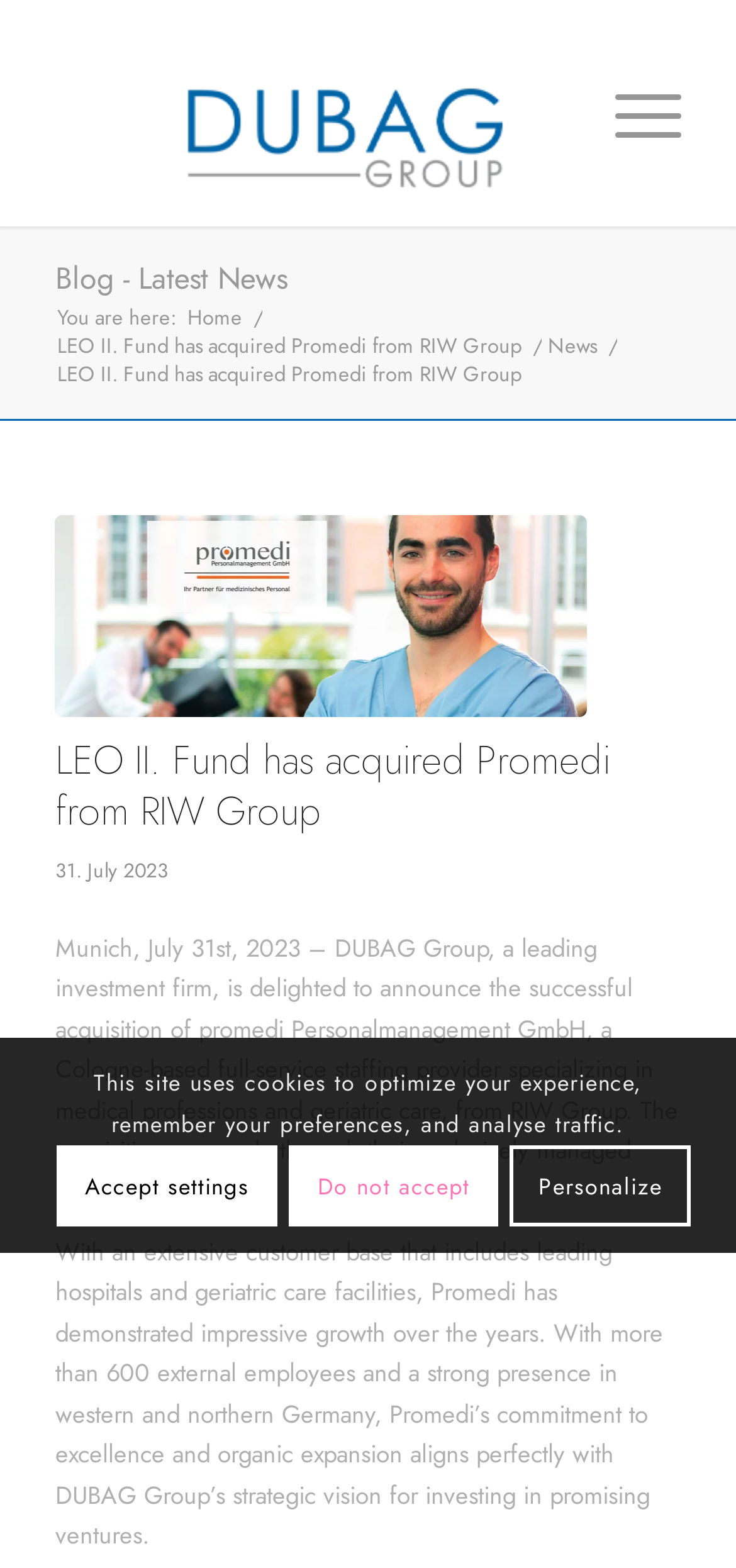What is the specialization of Promedi?
Please interpret the details in the image and answer the question thoroughly.

I found the specialization of Promedi by reading the text, which states that Promedi is a 'full-service staffing provider specializing in medical professions and geriatric care'.